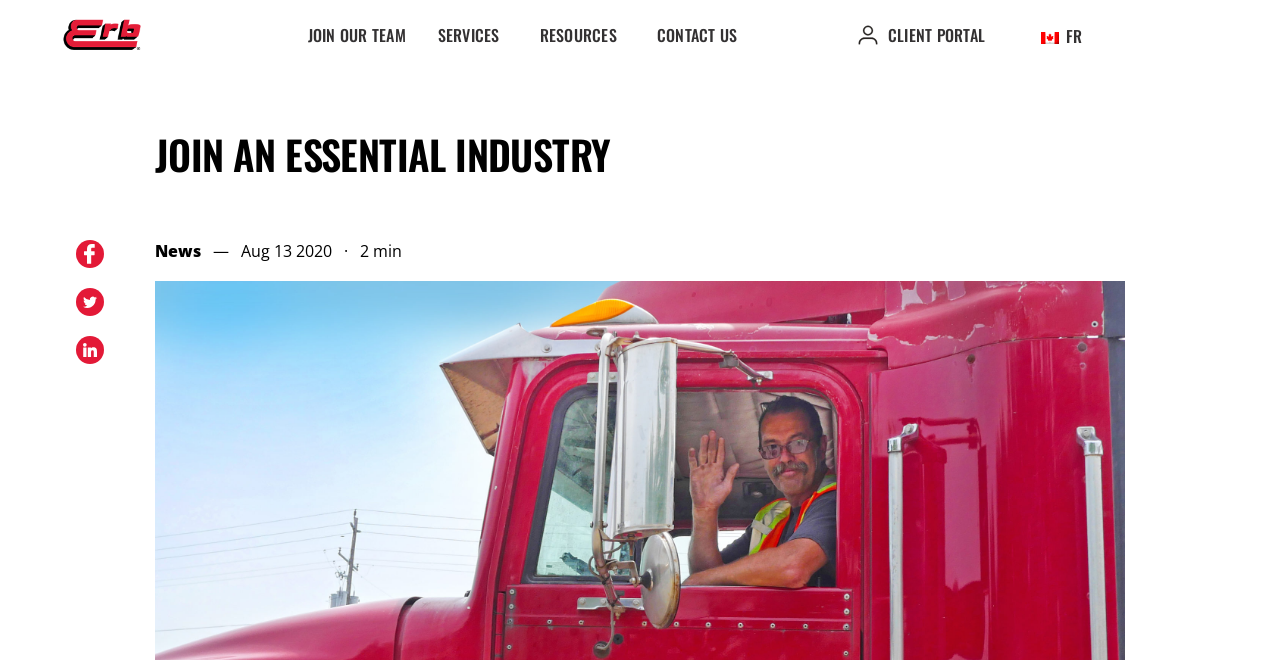How many menu items are in the menubar?
Look at the screenshot and respond with a single word or phrase.

4